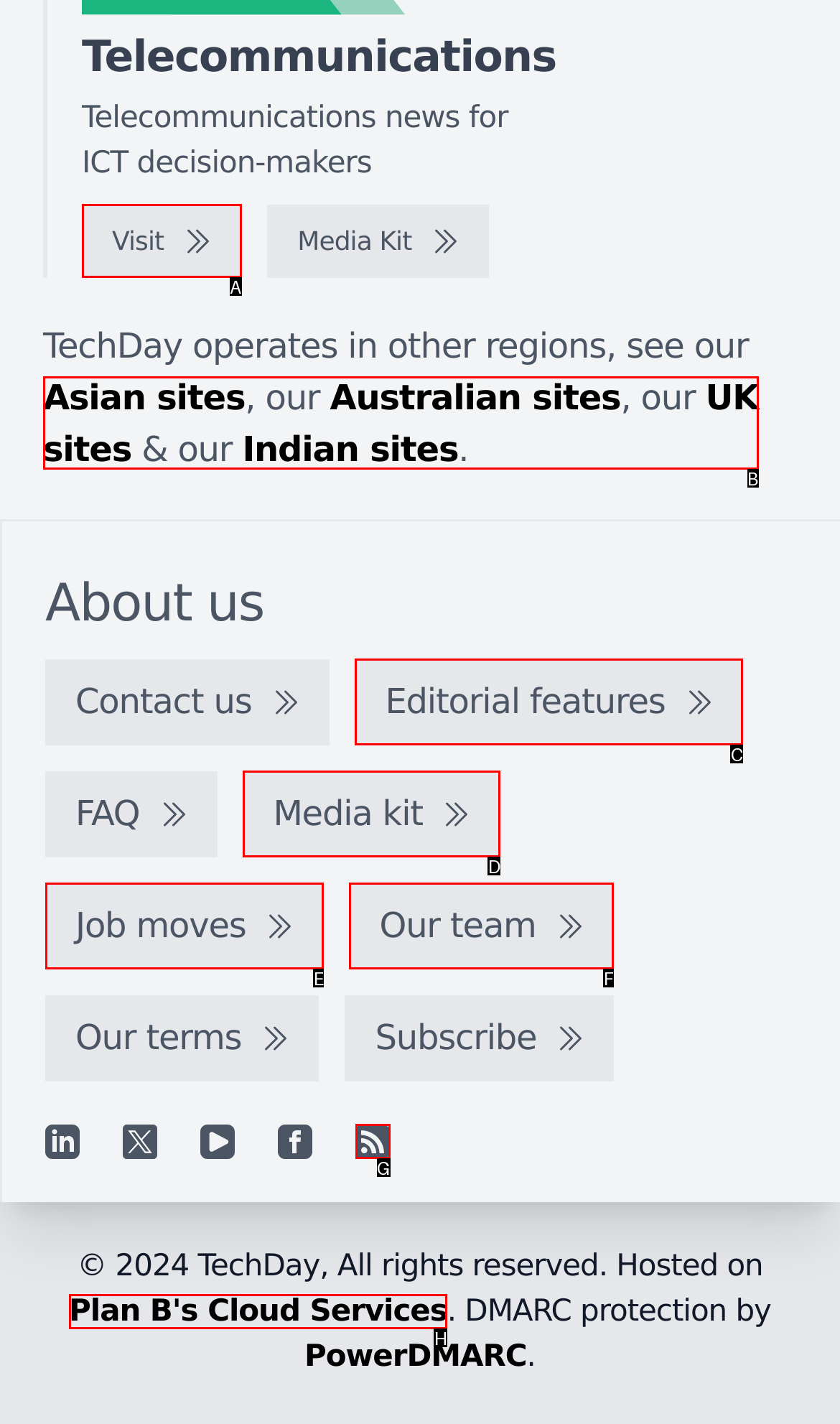Which option corresponds to the following element description: UK sites?
Please provide the letter of the correct choice.

B